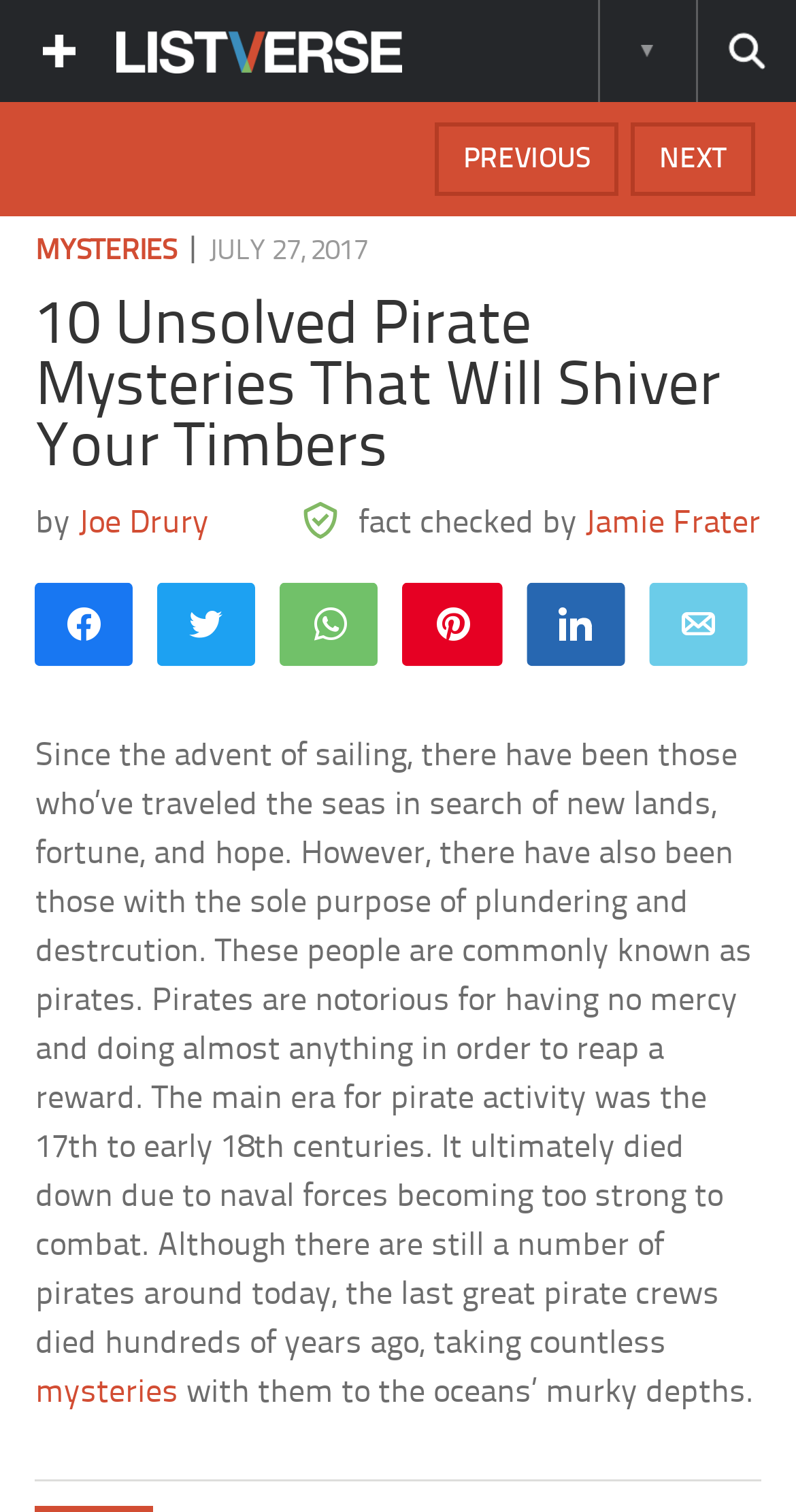Can you extract the primary headline text from the webpage?

10 Unsolved Pirate Mysteries That Will Shiver Your Timbers